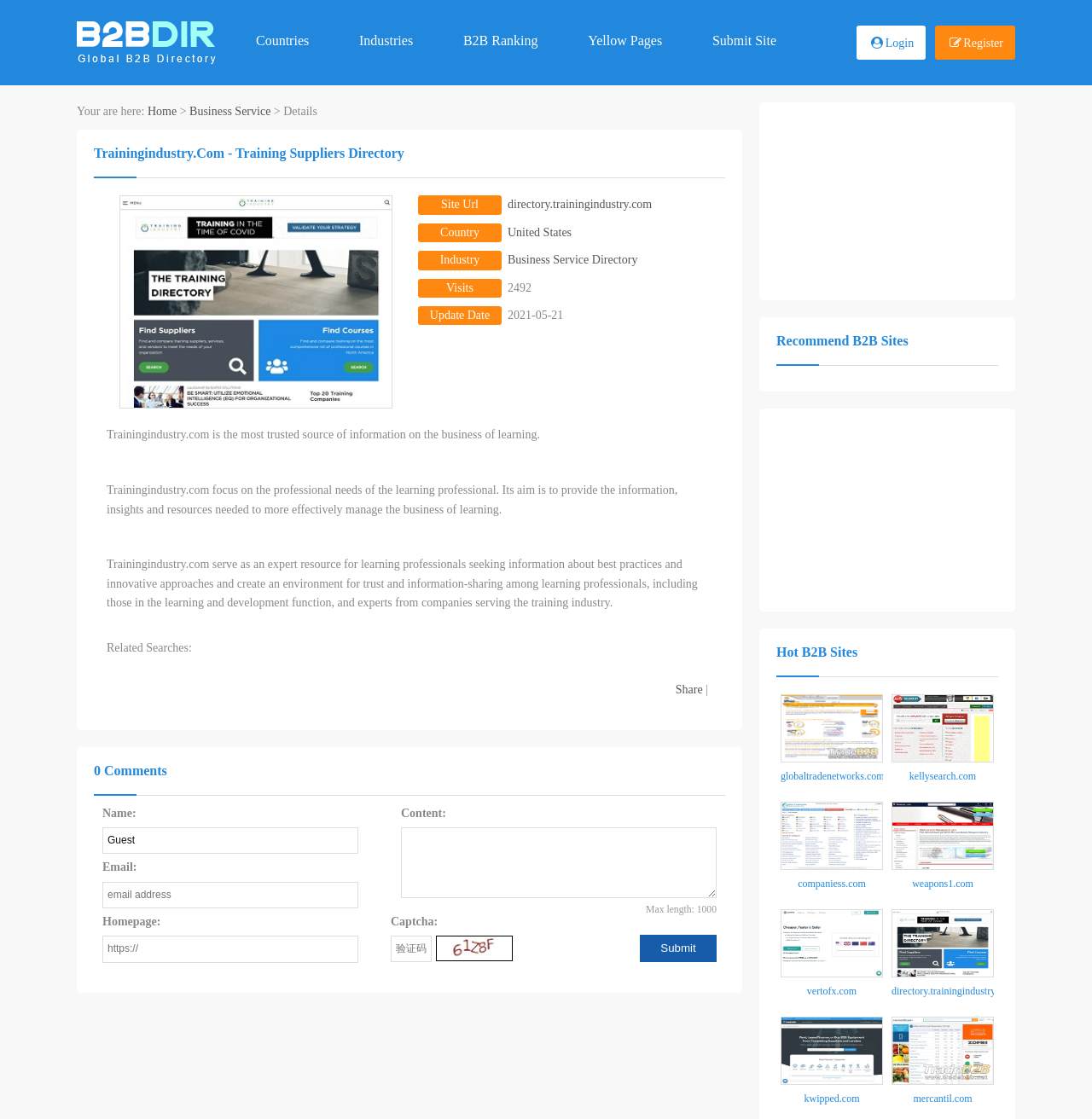What is the purpose of the website?
Using the image as a reference, answer with just one word or a short phrase.

Provide information on the business of learning